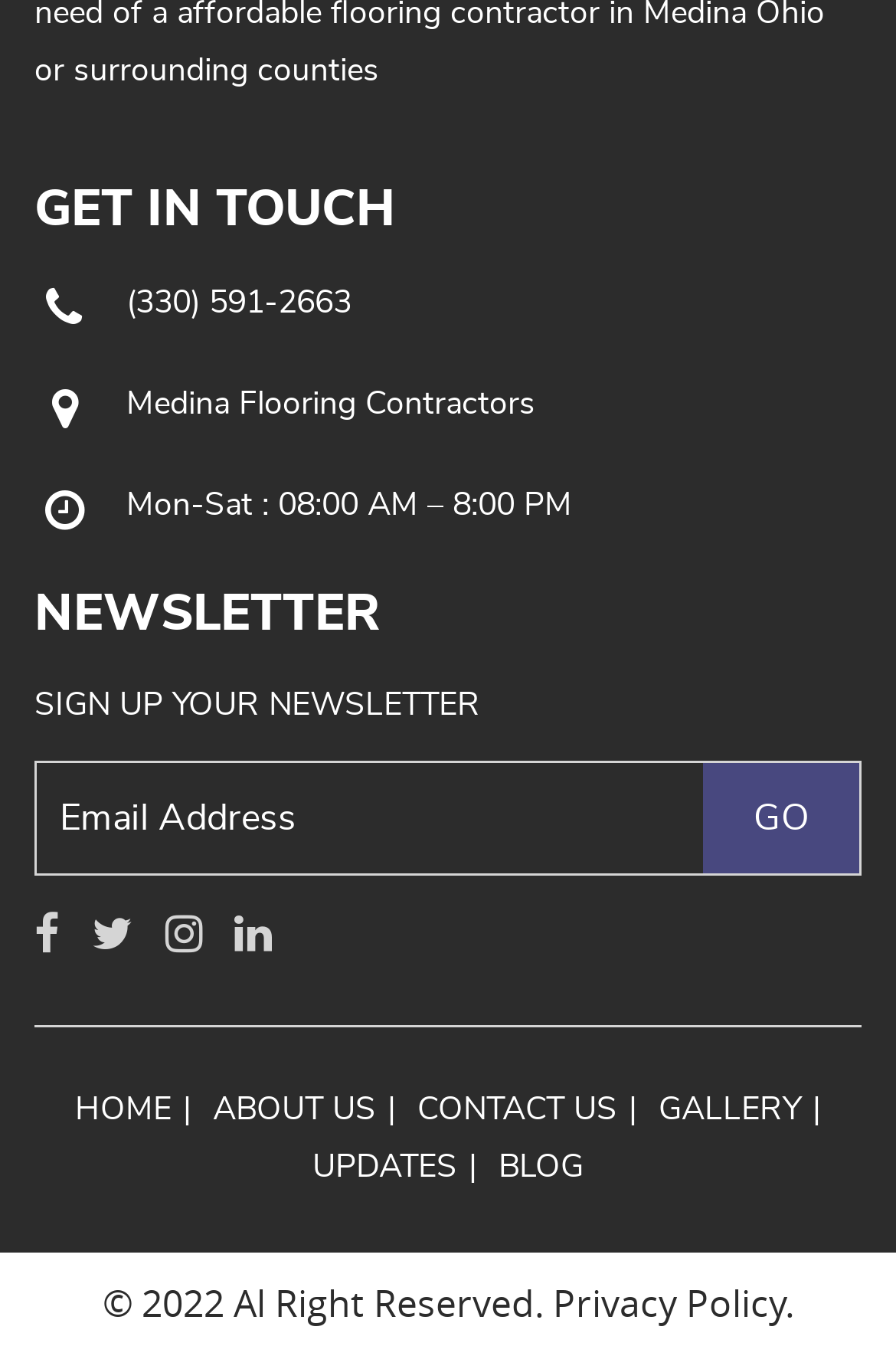Determine the bounding box coordinates for the element that should be clicked to follow this instruction: "Enter email address". The coordinates should be given as four float numbers between 0 and 1, in the format [left, top, right, bottom].

[0.038, 0.56, 0.962, 0.645]